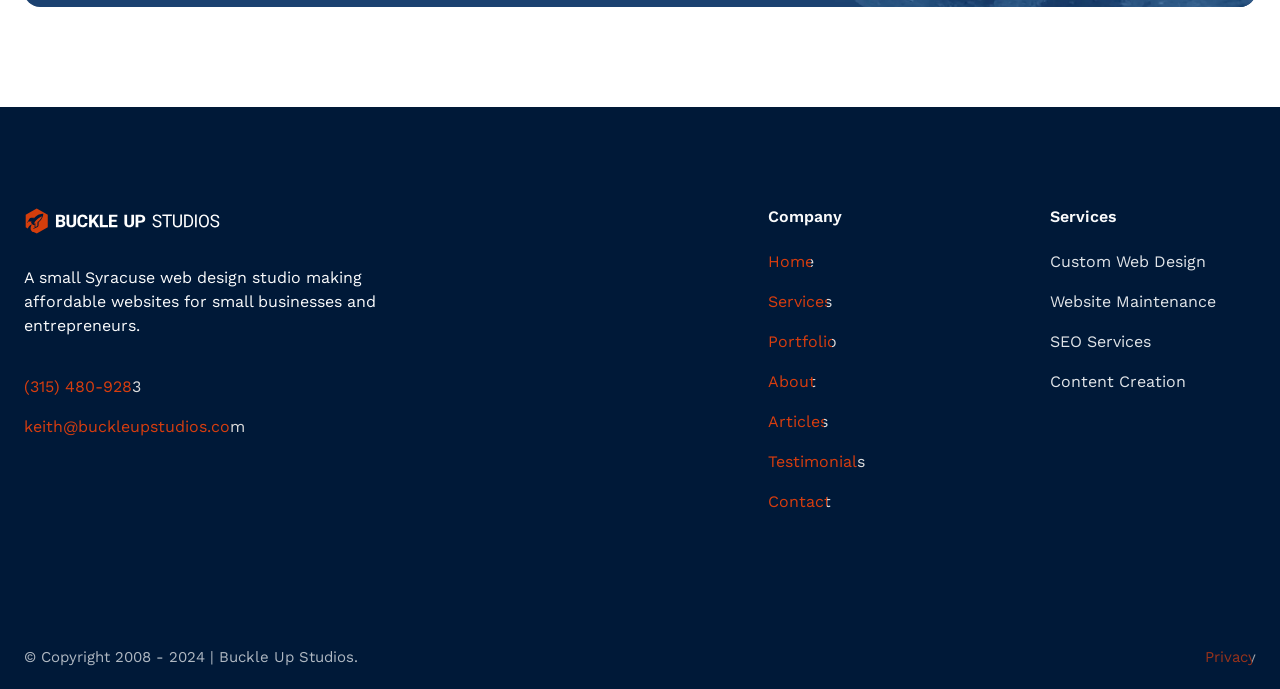Locate the bounding box coordinates of the clickable part needed for the task: "send an email".

[0.019, 0.606, 0.191, 0.633]